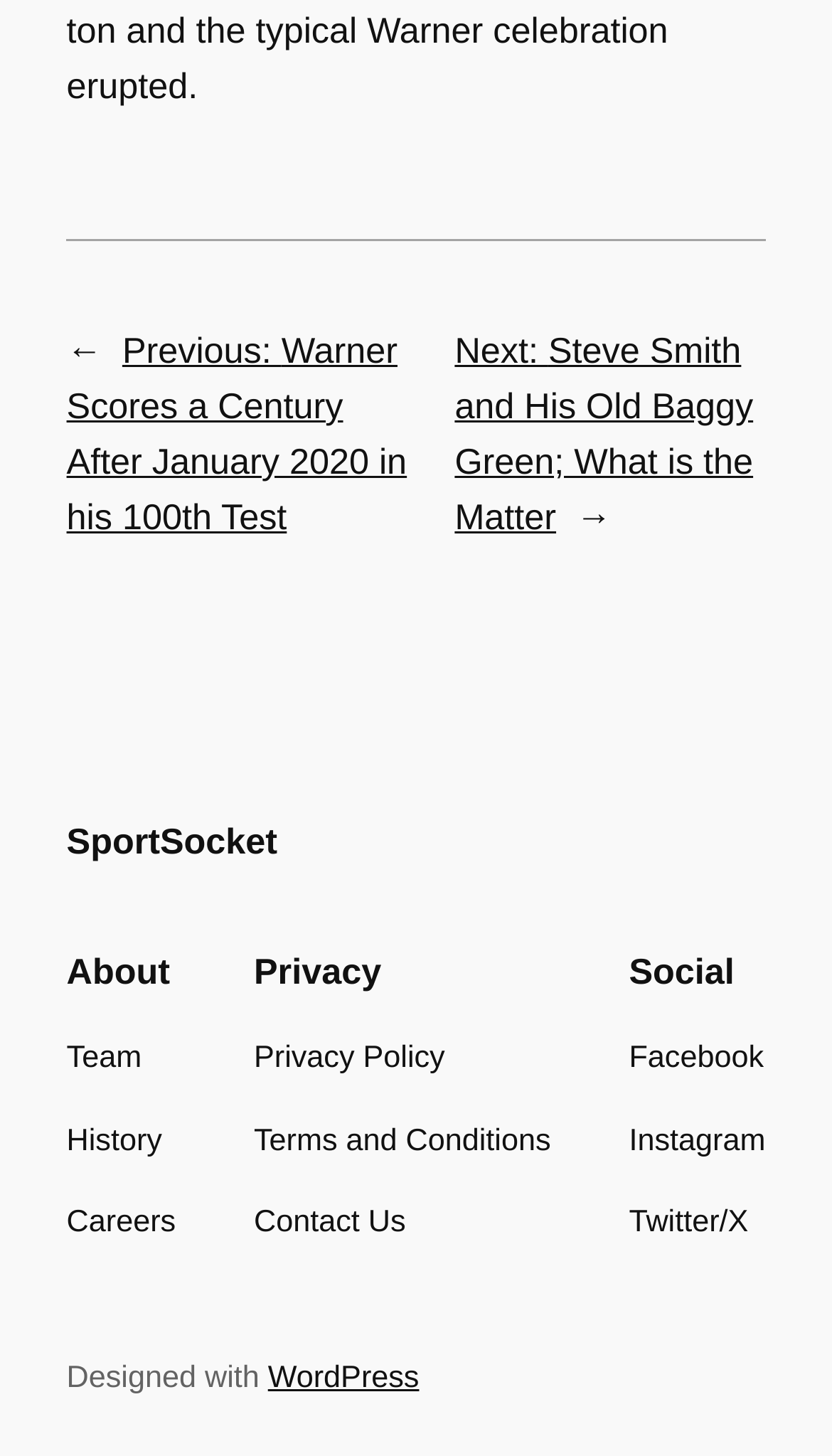Please answer the following question using a single word or phrase: 
What is the last link in the 'About' section?

Careers